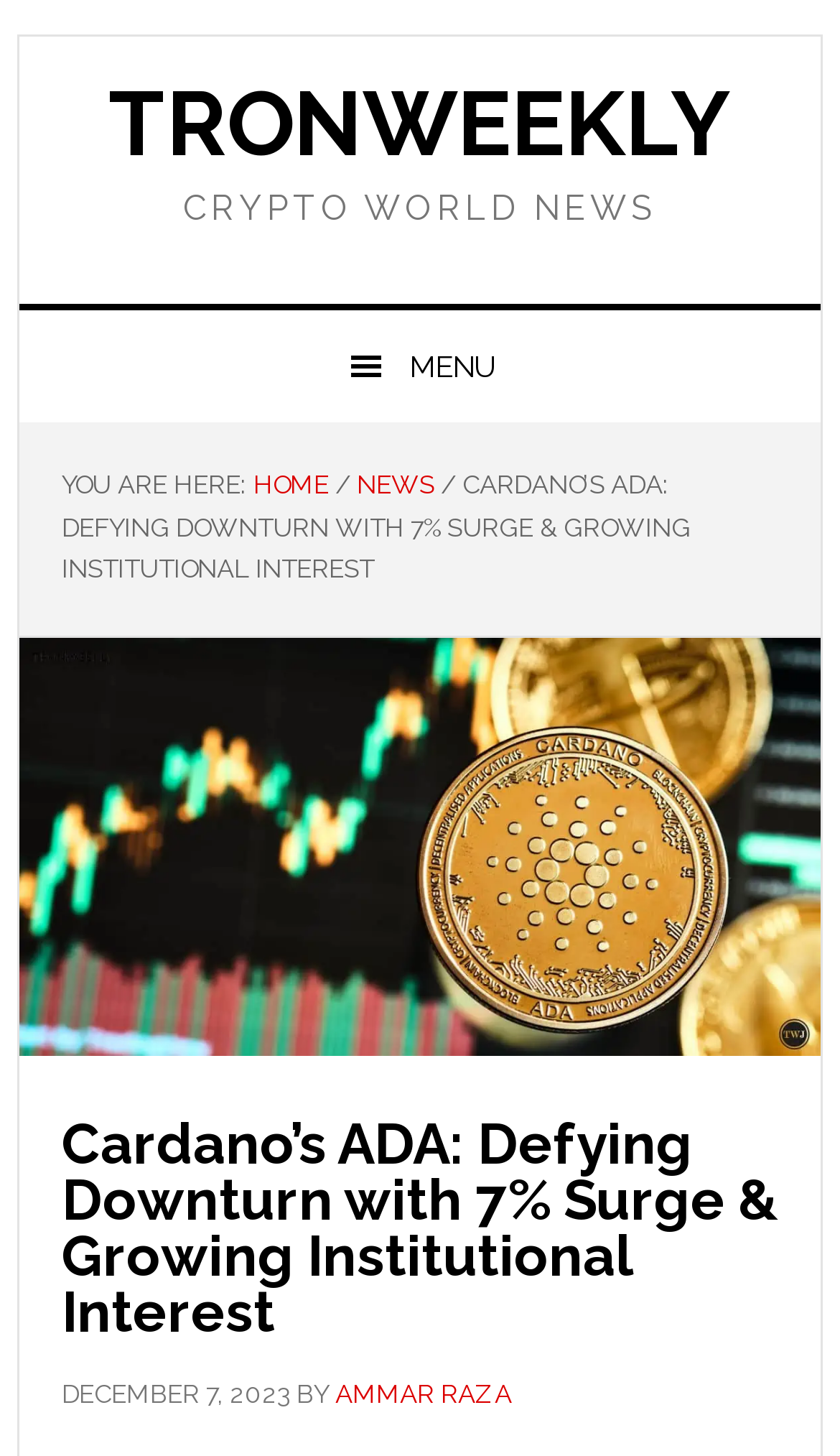What is the type of news provided on this website?
Please answer the question with a detailed and comprehensive explanation.

The type of news provided on this website is Crypto World News, which can be inferred from the static text 'CRYPTO WORLD NEWS'.